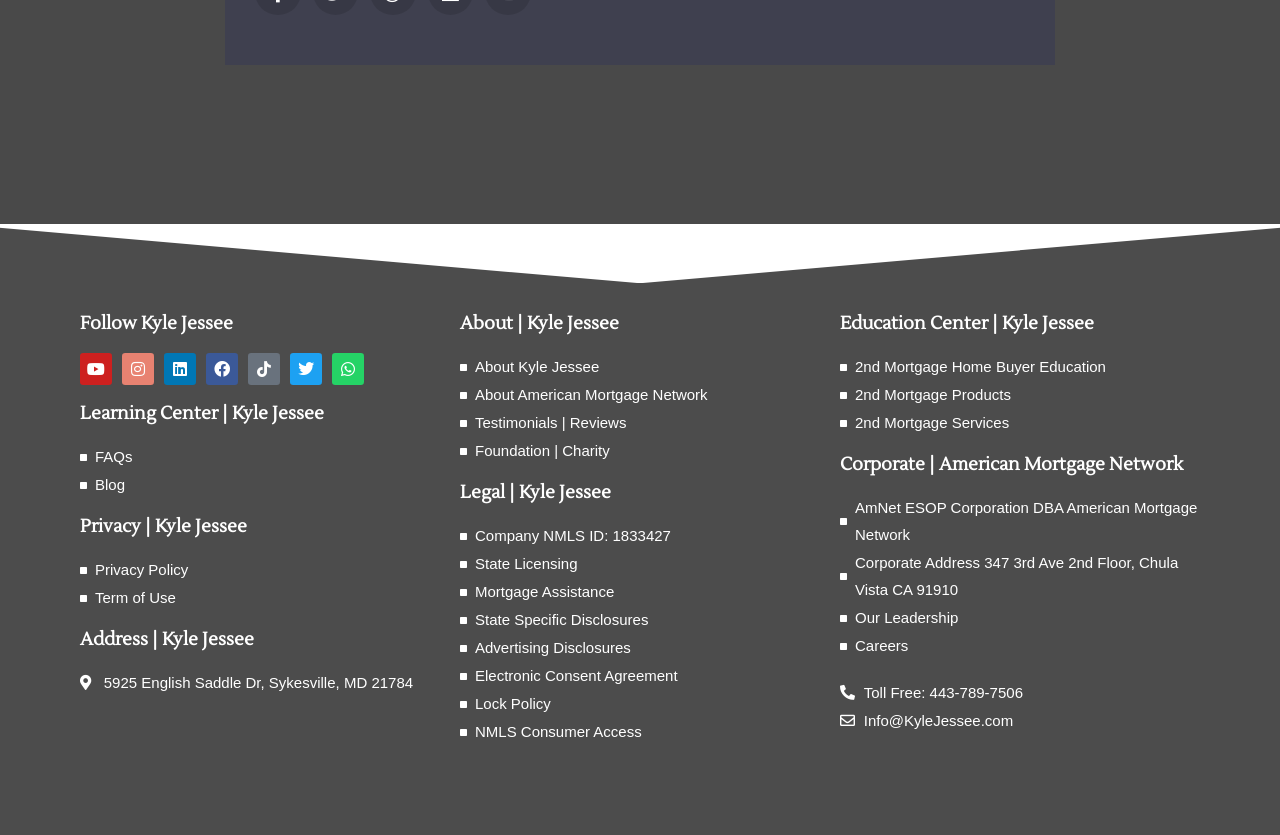Determine the bounding box coordinates of the element that should be clicked to execute the following command: "Learn about Kyle Jessee".

[0.359, 0.423, 0.641, 0.456]